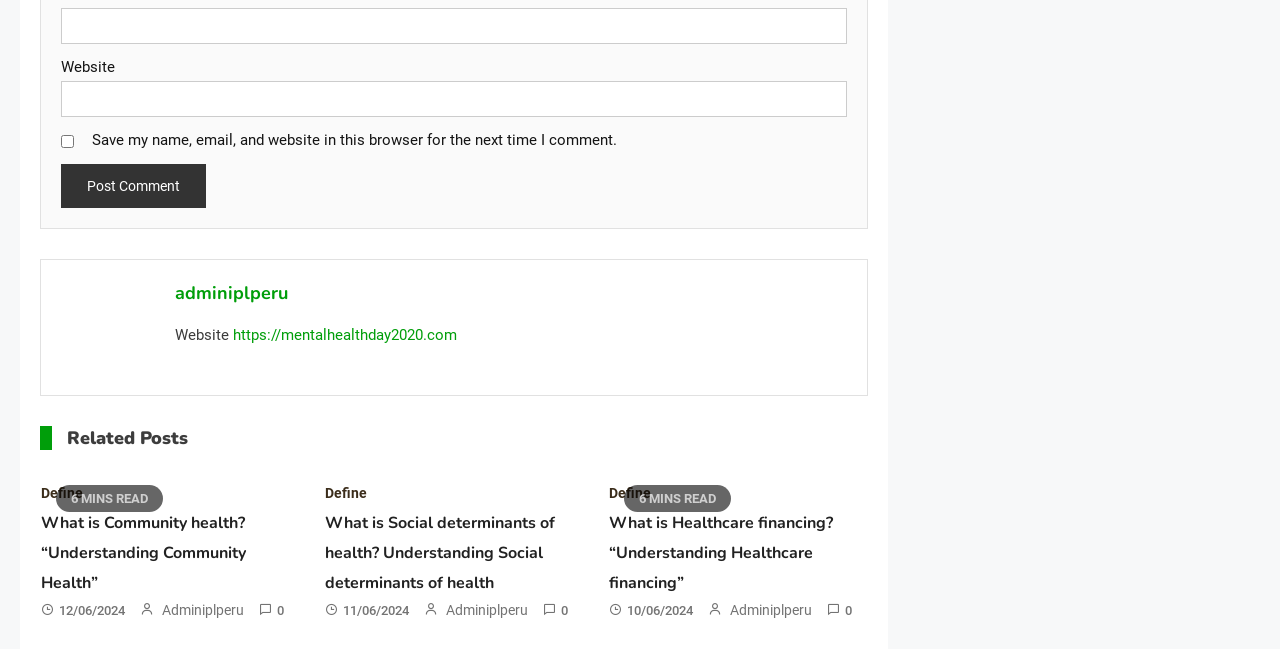What is the category of the webpage content?
Look at the screenshot and respond with a single word or phrase.

Health